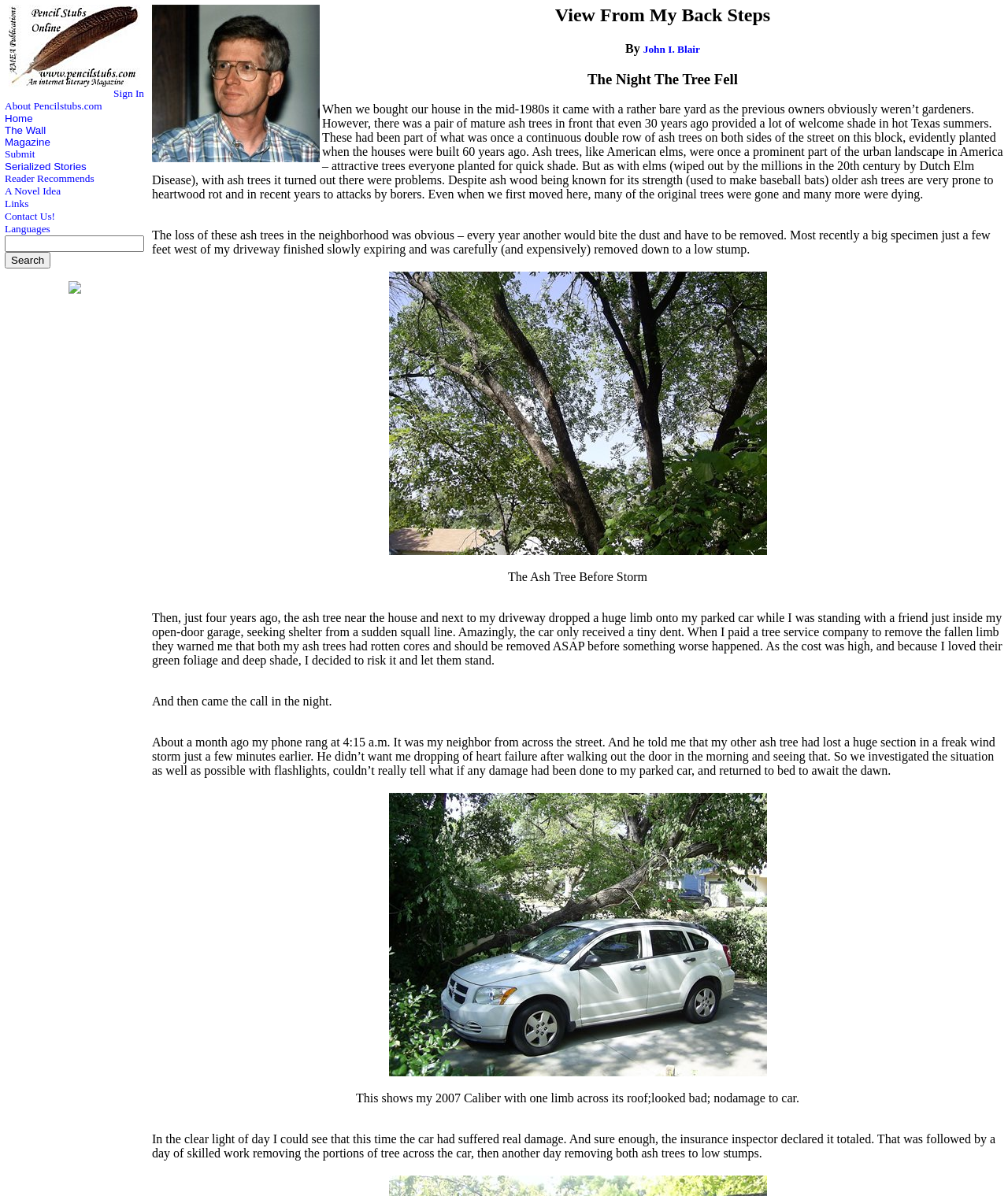Using the element description title="Create Streets Foundation", predict the bounding box coordinates for the UI element. Provide the coordinates in (top-left x, top-left y, bottom-right x, bottom-right y) format with values ranging from 0 to 1.

None